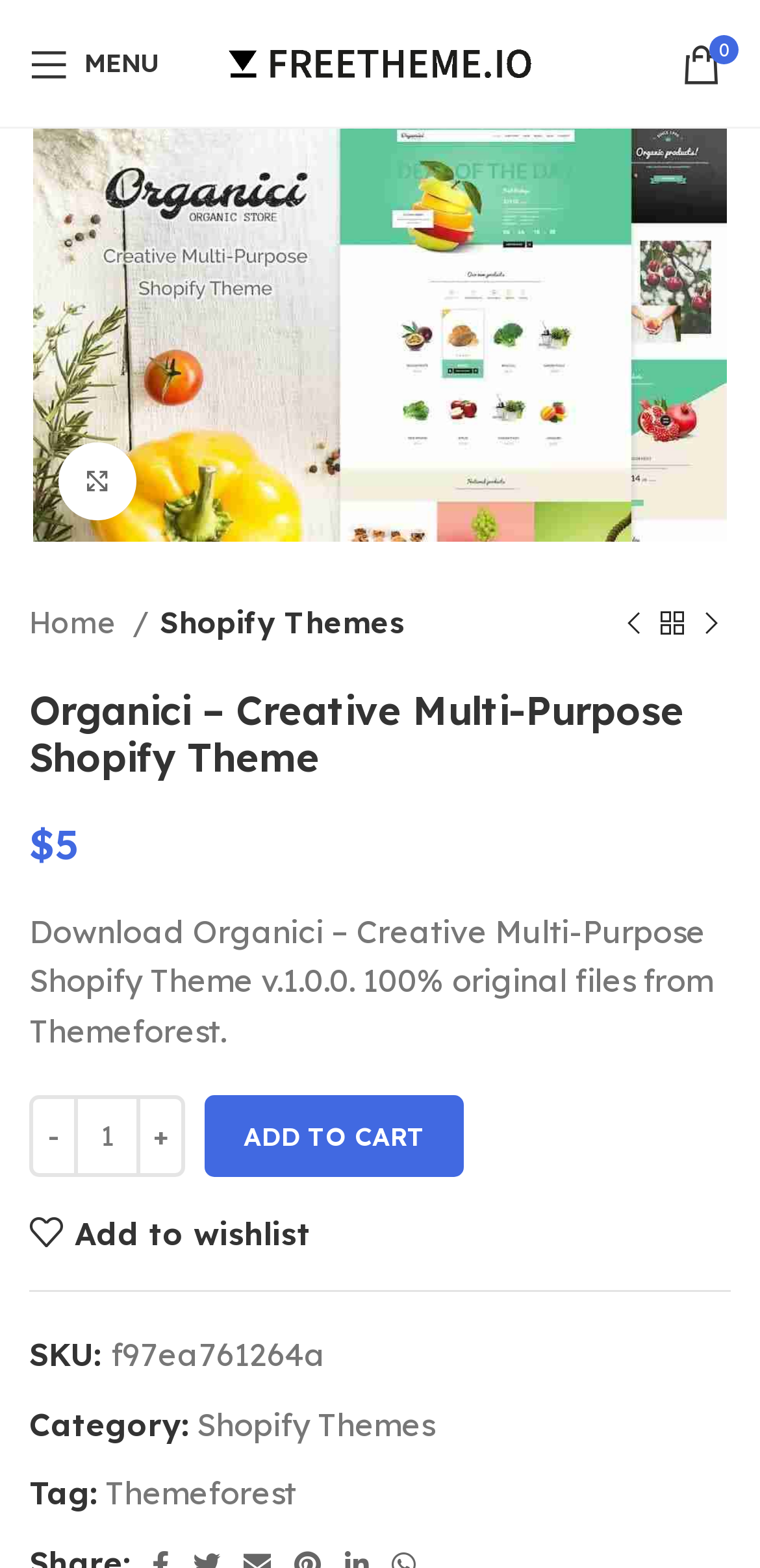Please find the bounding box coordinates for the clickable element needed to perform this instruction: "ADD TO CART".

[0.269, 0.699, 0.61, 0.751]